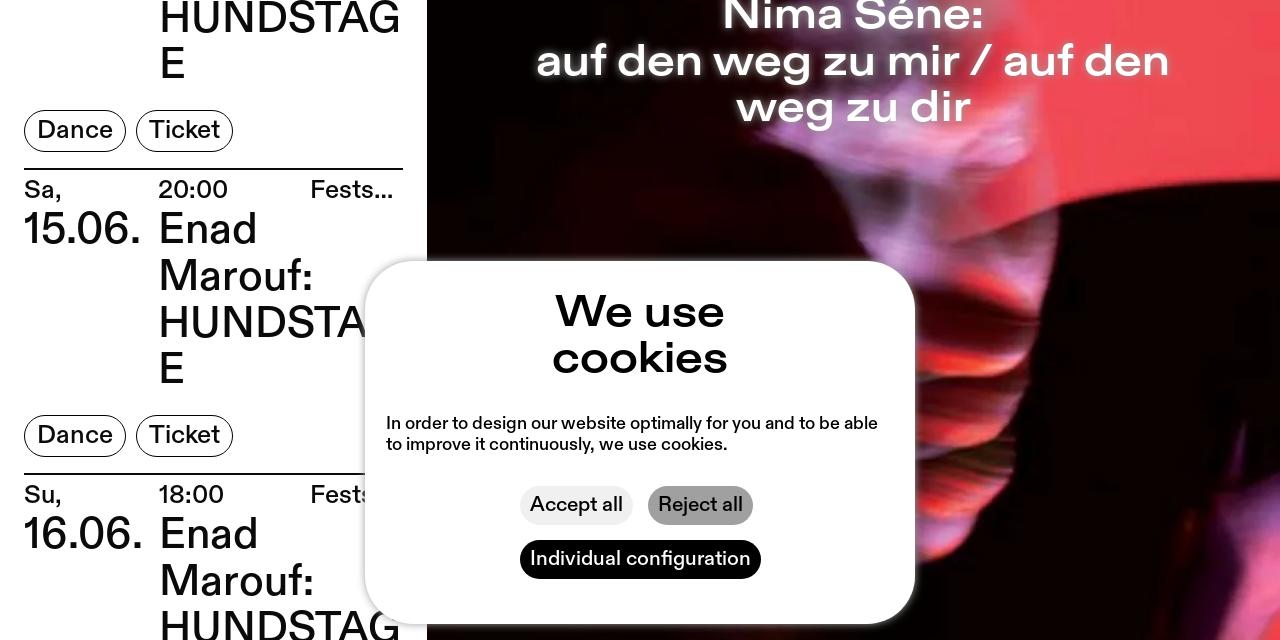Find the bounding box of the UI element described as follows: "Services".

None